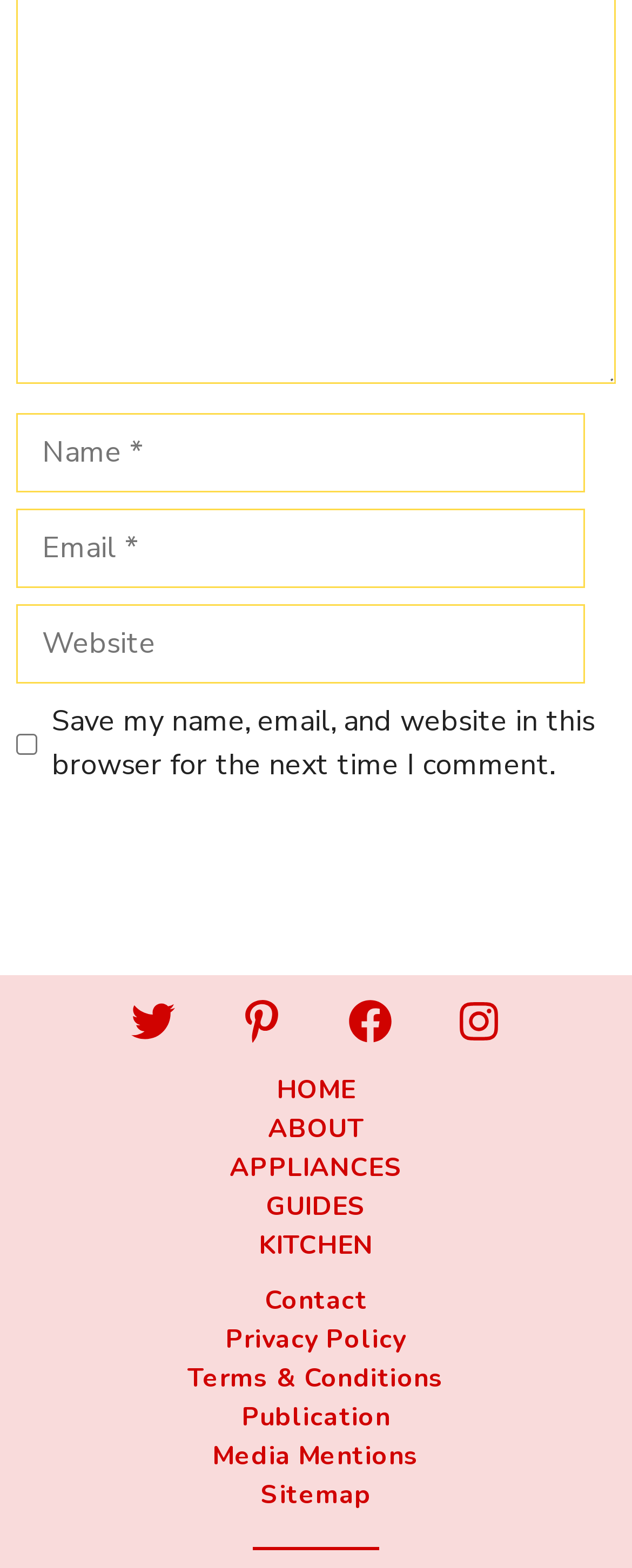Pinpoint the bounding box coordinates of the clickable area needed to execute the instruction: "Input your email". The coordinates should be specified as four float numbers between 0 and 1, i.e., [left, top, right, bottom].

[0.026, 0.325, 0.926, 0.375]